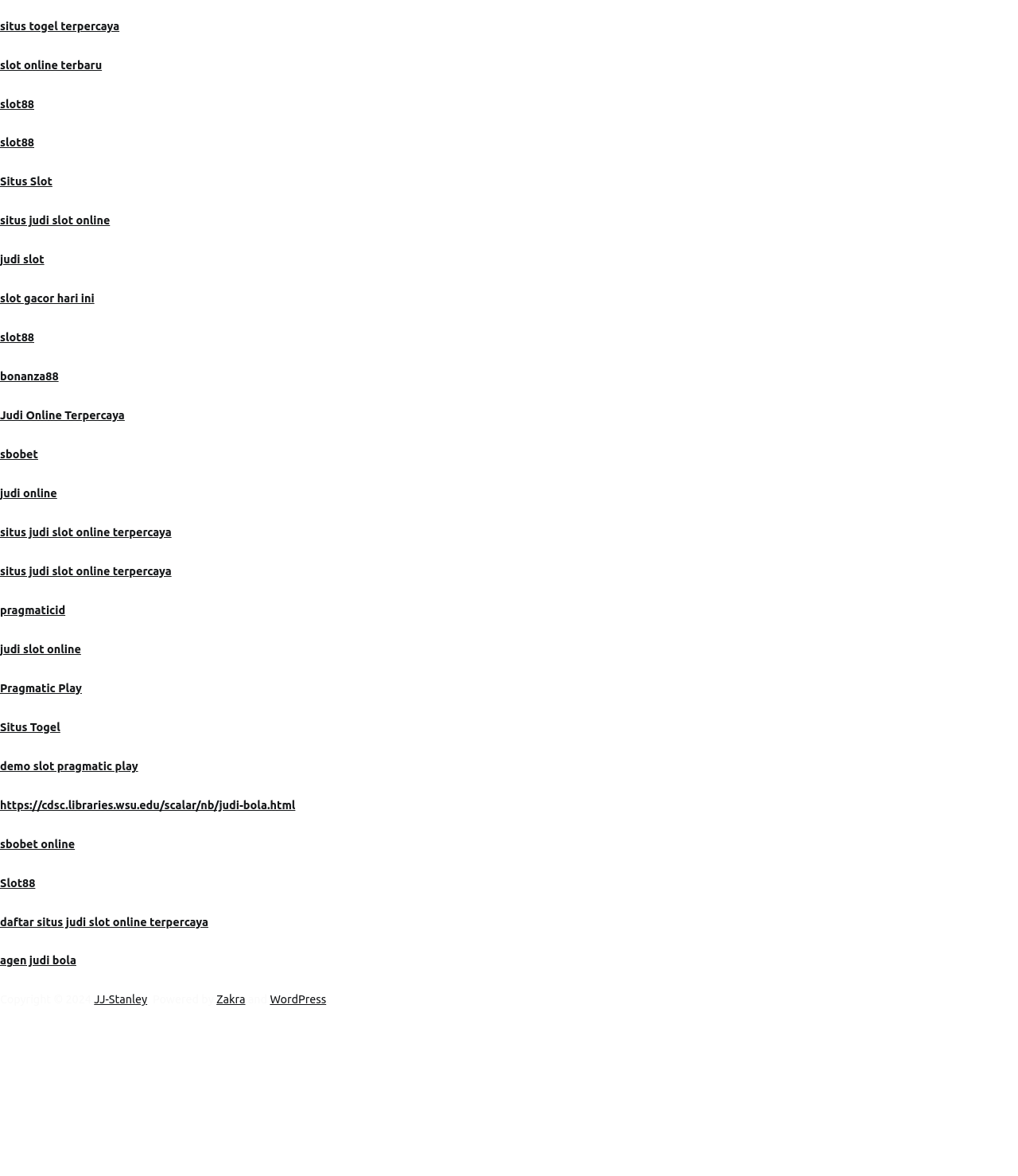What type of links are listed on the webpage?
Use the image to answer the question with a single word or phrase.

Slot and judi links